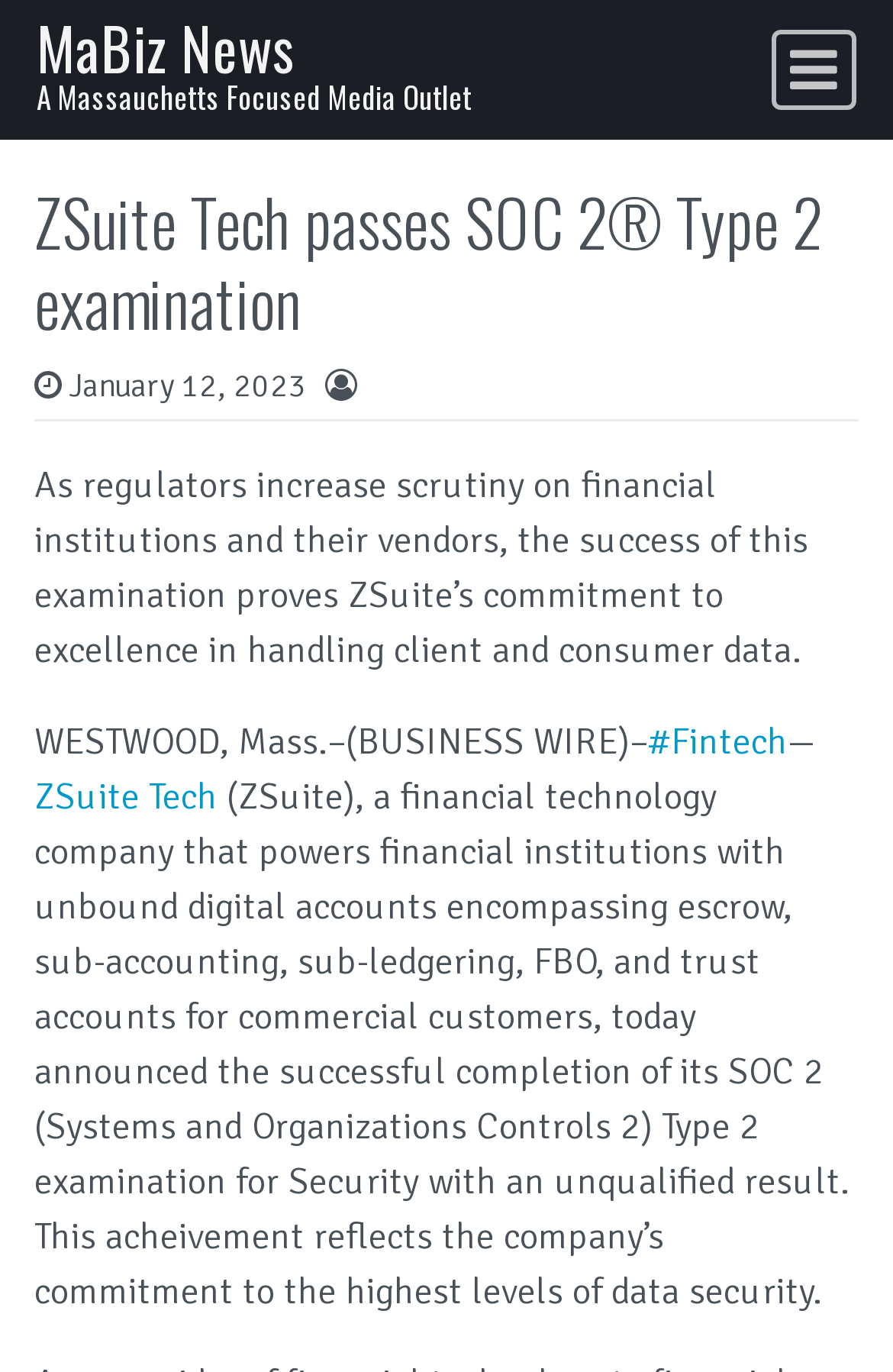Your task is to extract the text of the main heading from the webpage.

ZSuite Tech passes SOC 2® Type 2 examination